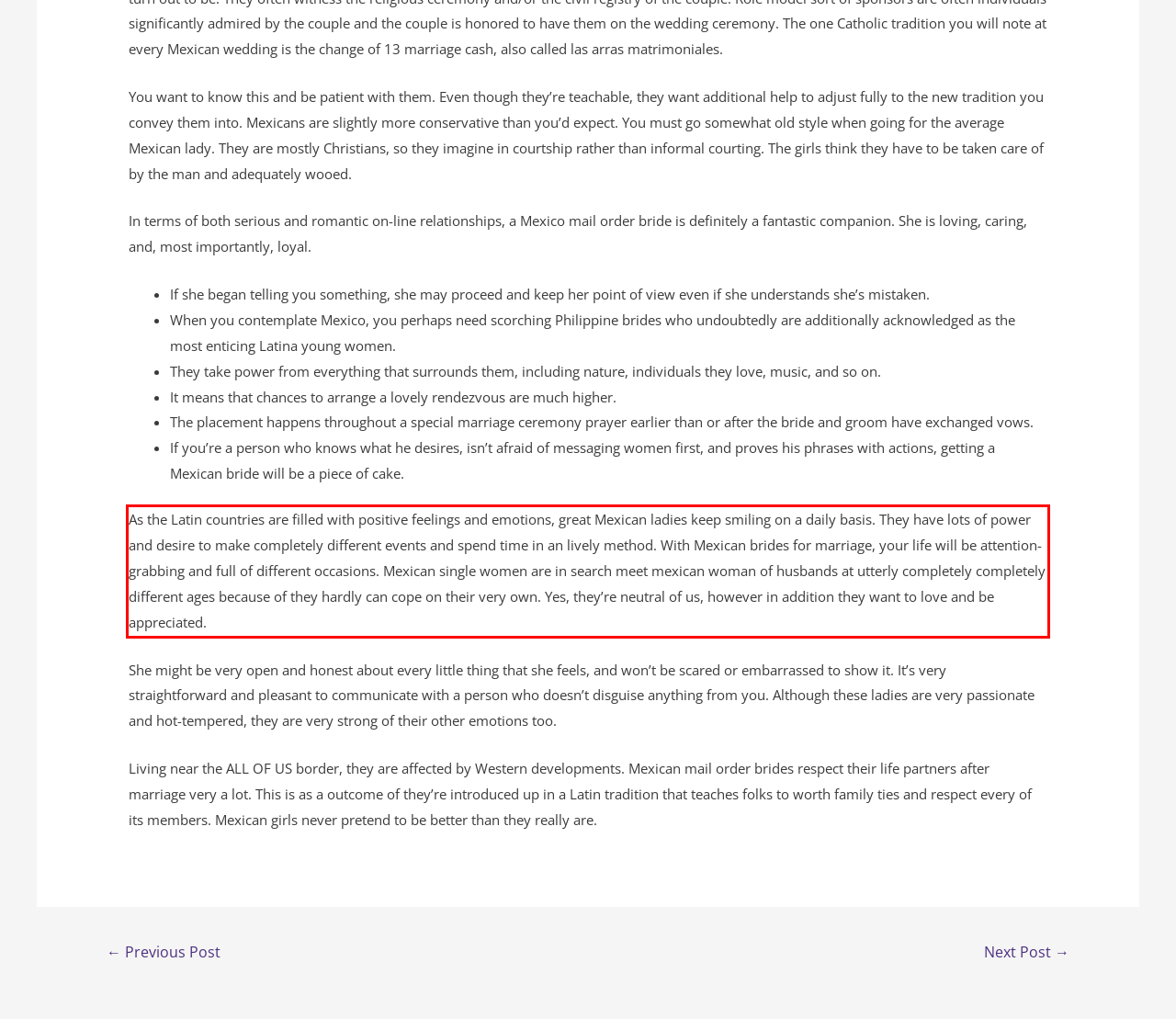Identify the text within the red bounding box on the webpage screenshot and generate the extracted text content.

As the Latin countries are filled with positive feelings and emotions, great Mexican ladies keep smiling on a daily basis. They have lots of power and desire to make completely different events and spend time in an lively method. With Mexican brides for marriage, your life will be attention-grabbing and full of different occasions. Mexican single women are in search meet mexican woman of husbands at utterly completely completely different ages because of they hardly can cope on their very own. Yes, they’re neutral of us, however in addition they want to love and be appreciated.